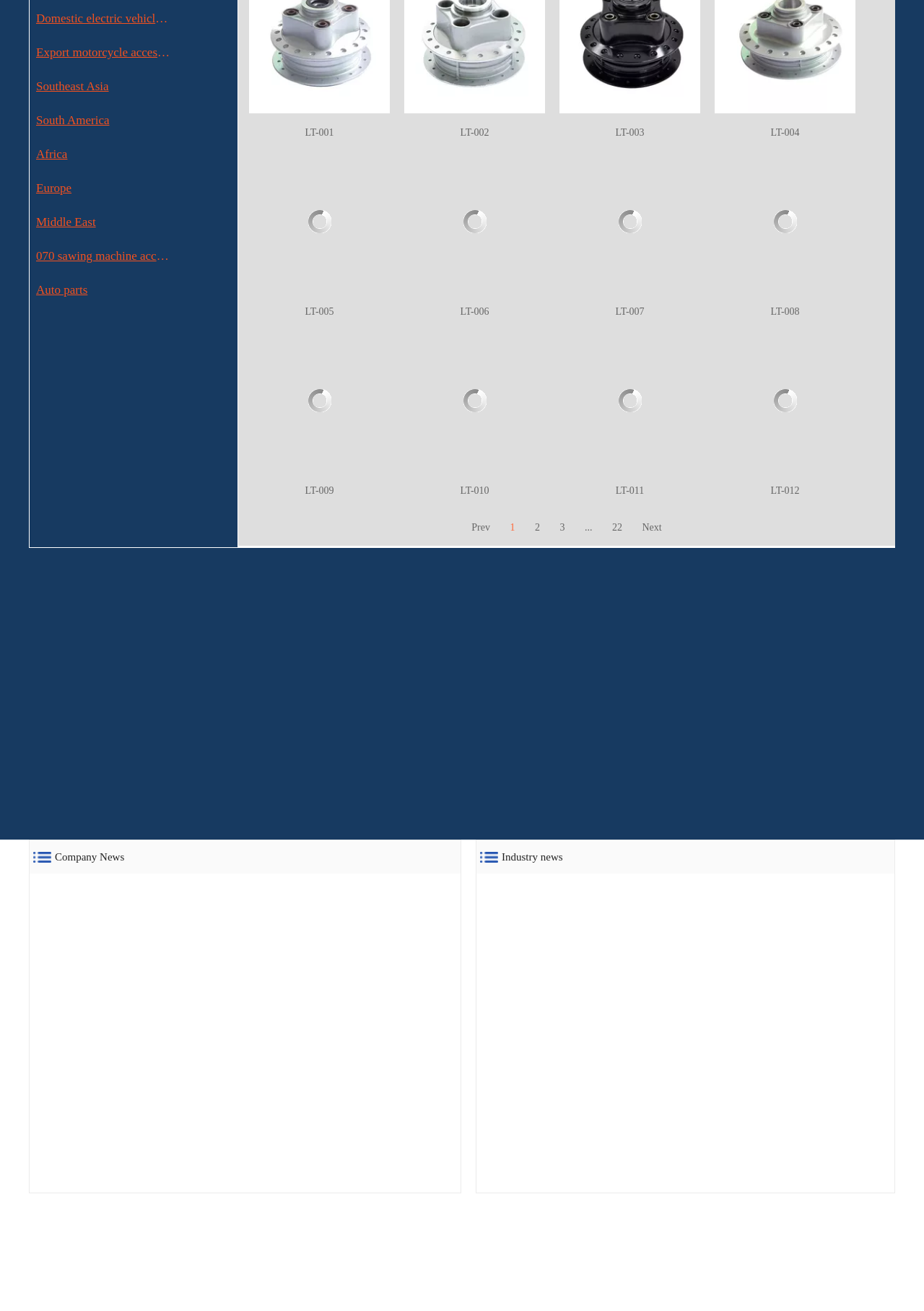Please provide the bounding box coordinates for the UI element as described: "How are motorcycle wheels made?". The coordinates must be four floats between 0 and 1, represented as [left, top, right, bottom].

[0.548, 0.888, 0.901, 0.901]